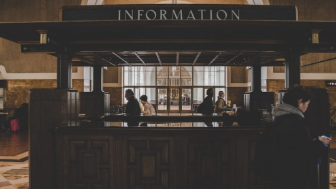What is the purpose of the staff members behind the desk?
Based on the image, give a one-word or short phrase answer.

Assisting visitors